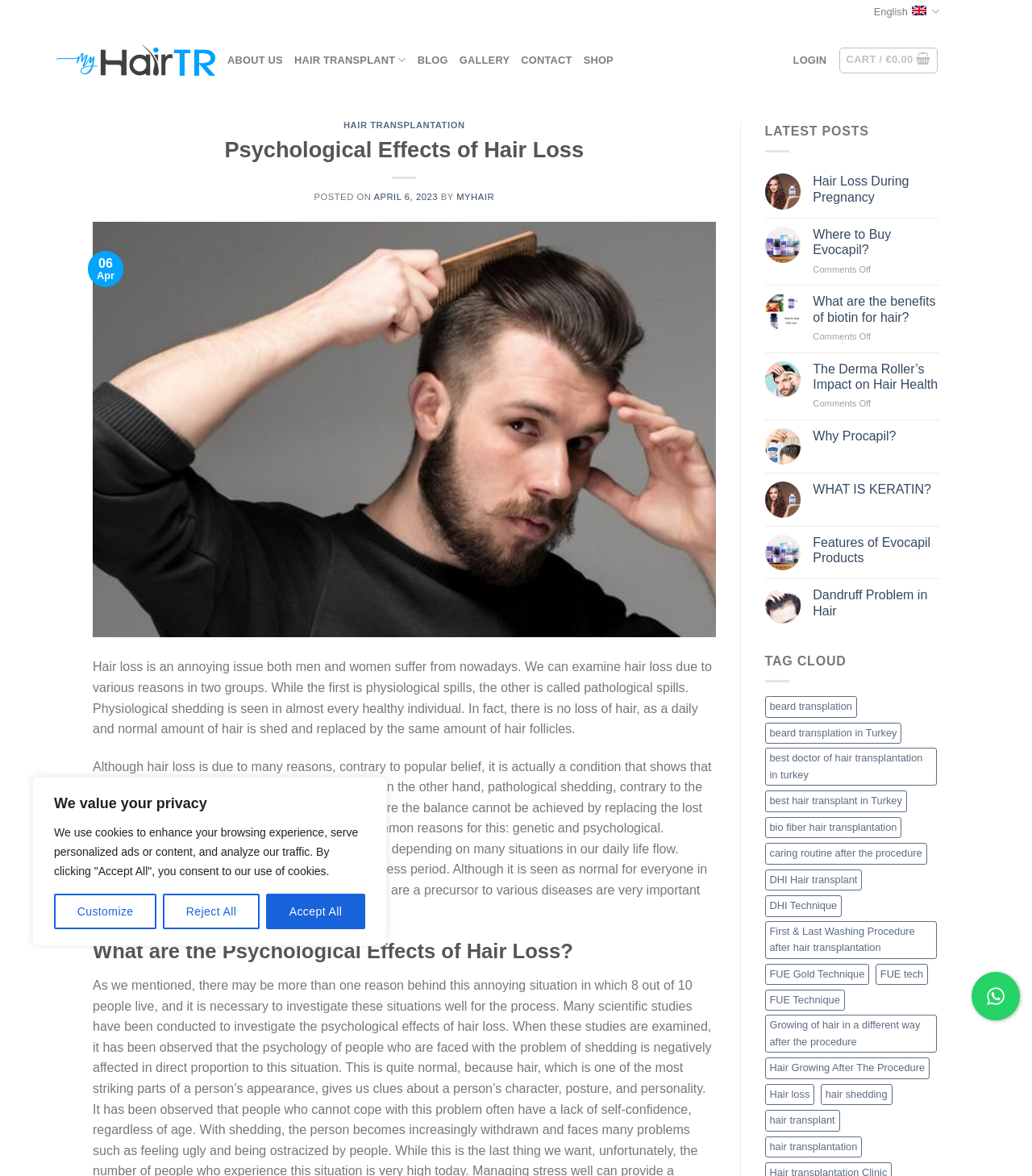What is the language of the webpage?
From the screenshot, supply a one-word or short-phrase answer.

English